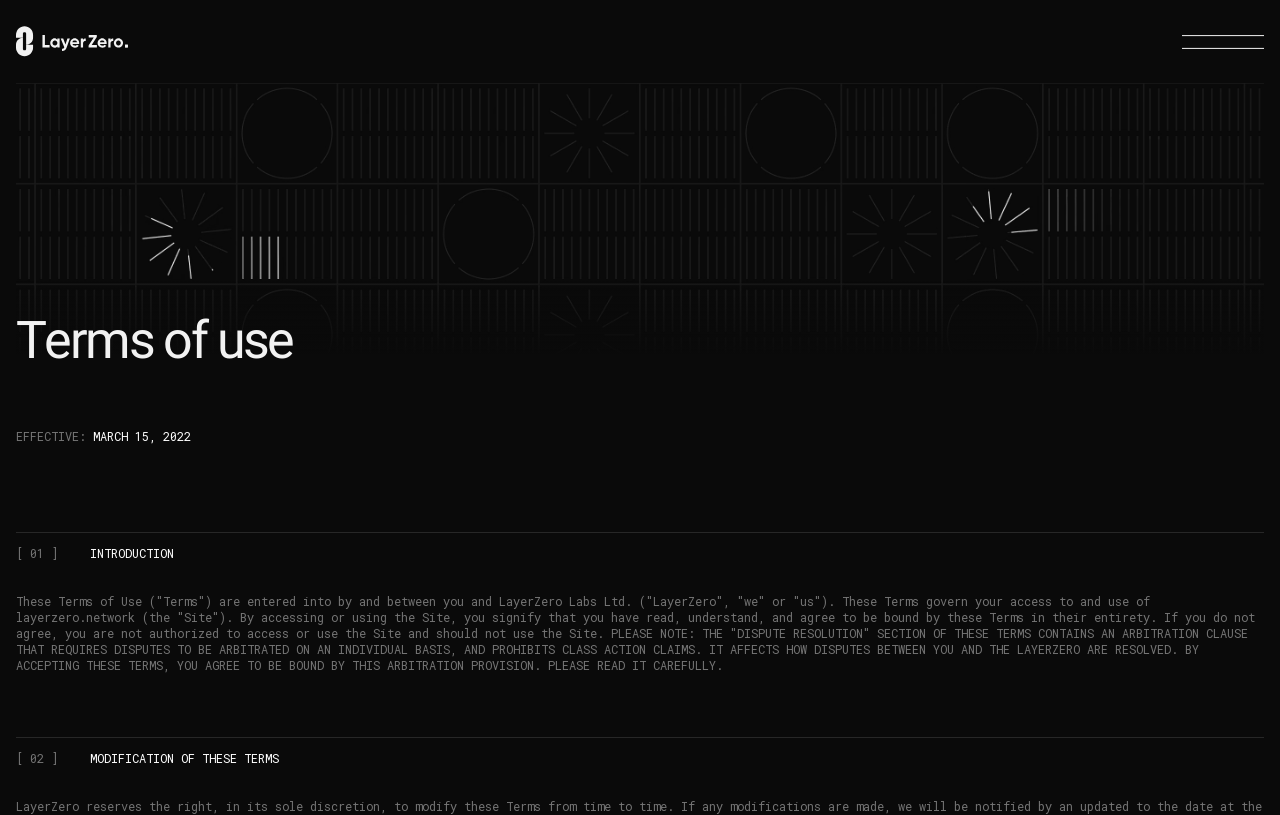Is there a video on the webpage?
Based on the image, provide a one-word or brief-phrase response.

Yes